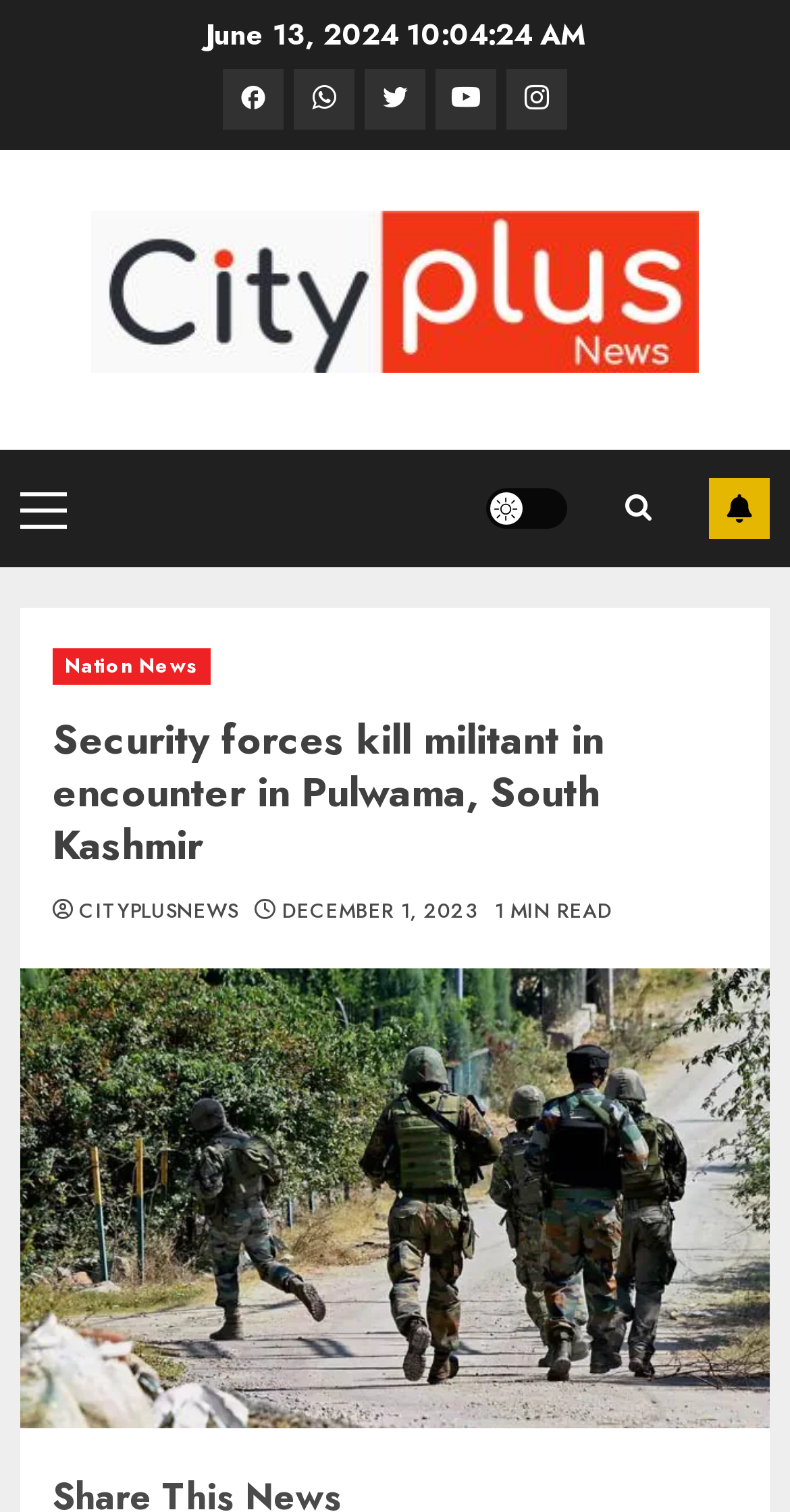Indicate the bounding box coordinates of the element that needs to be clicked to satisfy the following instruction: "Read Nation News". The coordinates should be four float numbers between 0 and 1, i.e., [left, top, right, bottom].

[0.067, 0.428, 0.267, 0.452]